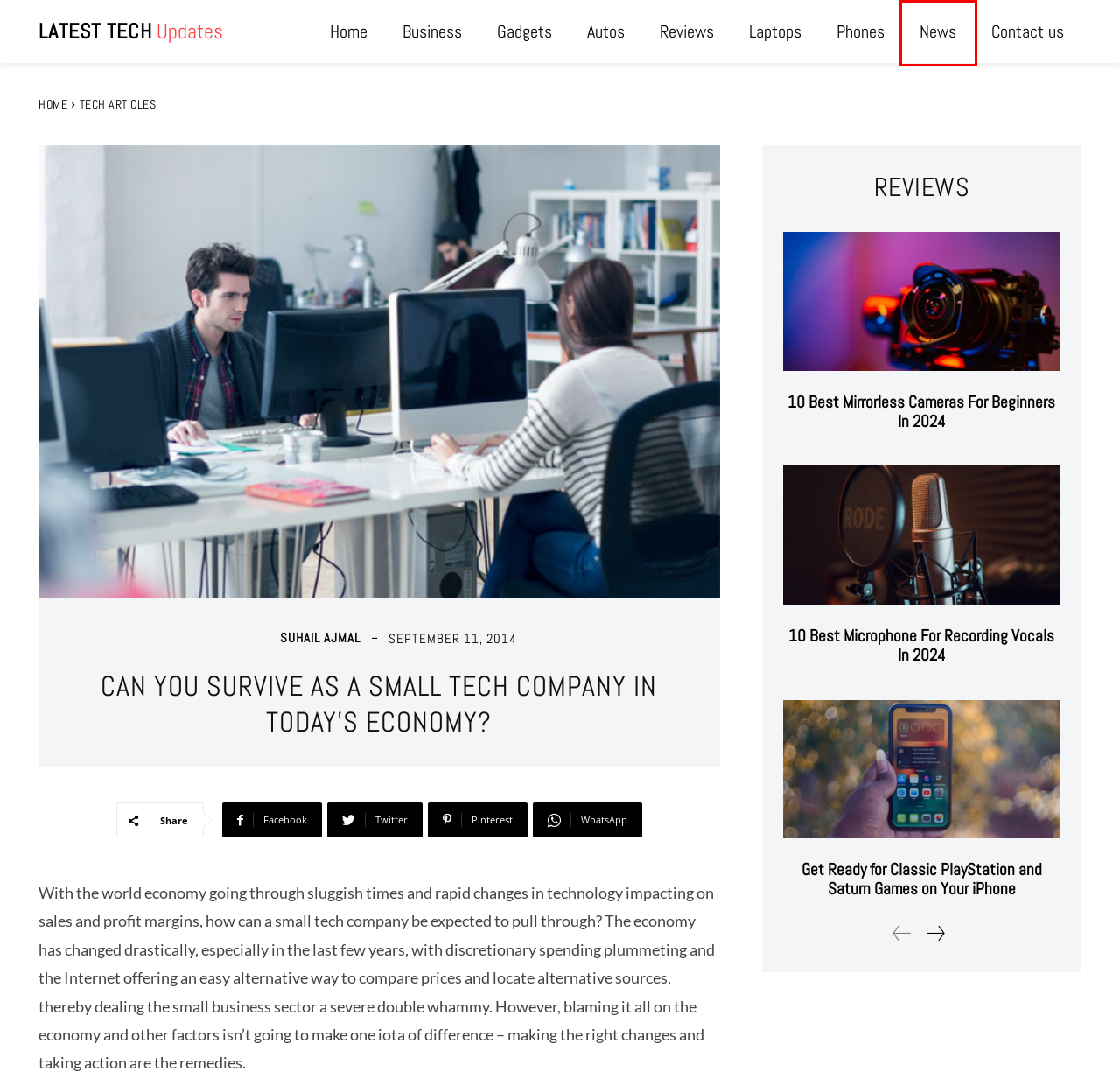You see a screenshot of a webpage with a red bounding box surrounding an element. Pick the webpage description that most accurately represents the new webpage after interacting with the element in the red bounding box. The options are:
A. Mobile Phones Archives - Latest Tech Updates
B. 10 Best Mirrorless Cameras For Beginners In 2024 - Latest Tech Updates
C. Business Archives - Latest Tech Updates
D. Suhail Ajmal, Author at Latest Tech Updates
E. 10 Best Microphone For Recording Vocals In 2024 - Latest Tech Updates
F. Tech News Archives - Latest Tech Updates
G. Product Reviews Archives - Latest Tech Updates
H. Gadgets Archives - Latest Tech Updates

F